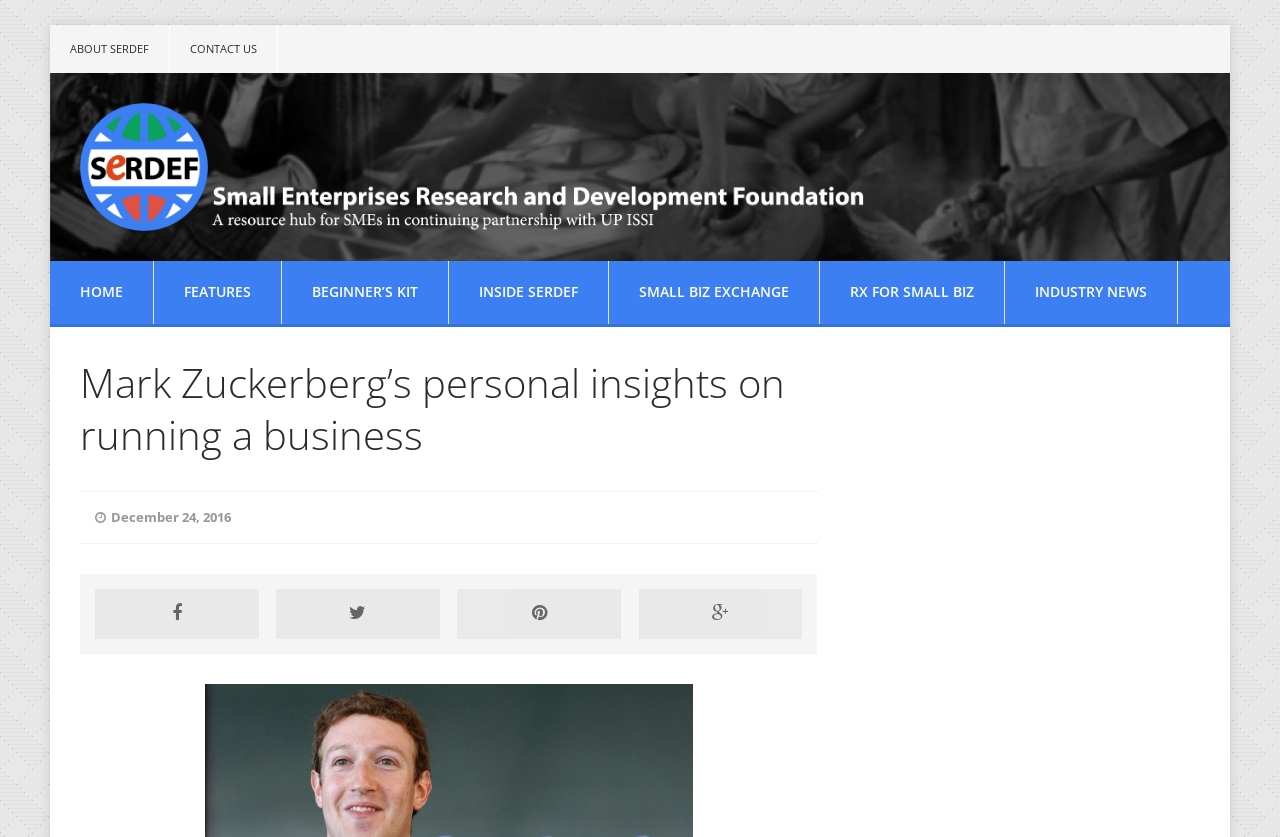What is the topic of the article?
Please respond to the question thoroughly and include all relevant details.

The topic of the article can be inferred from the heading 'Mark Zuckerberg’s personal insights on running a business', which suggests that the article is about Mark Zuckerberg's insights on running a business.